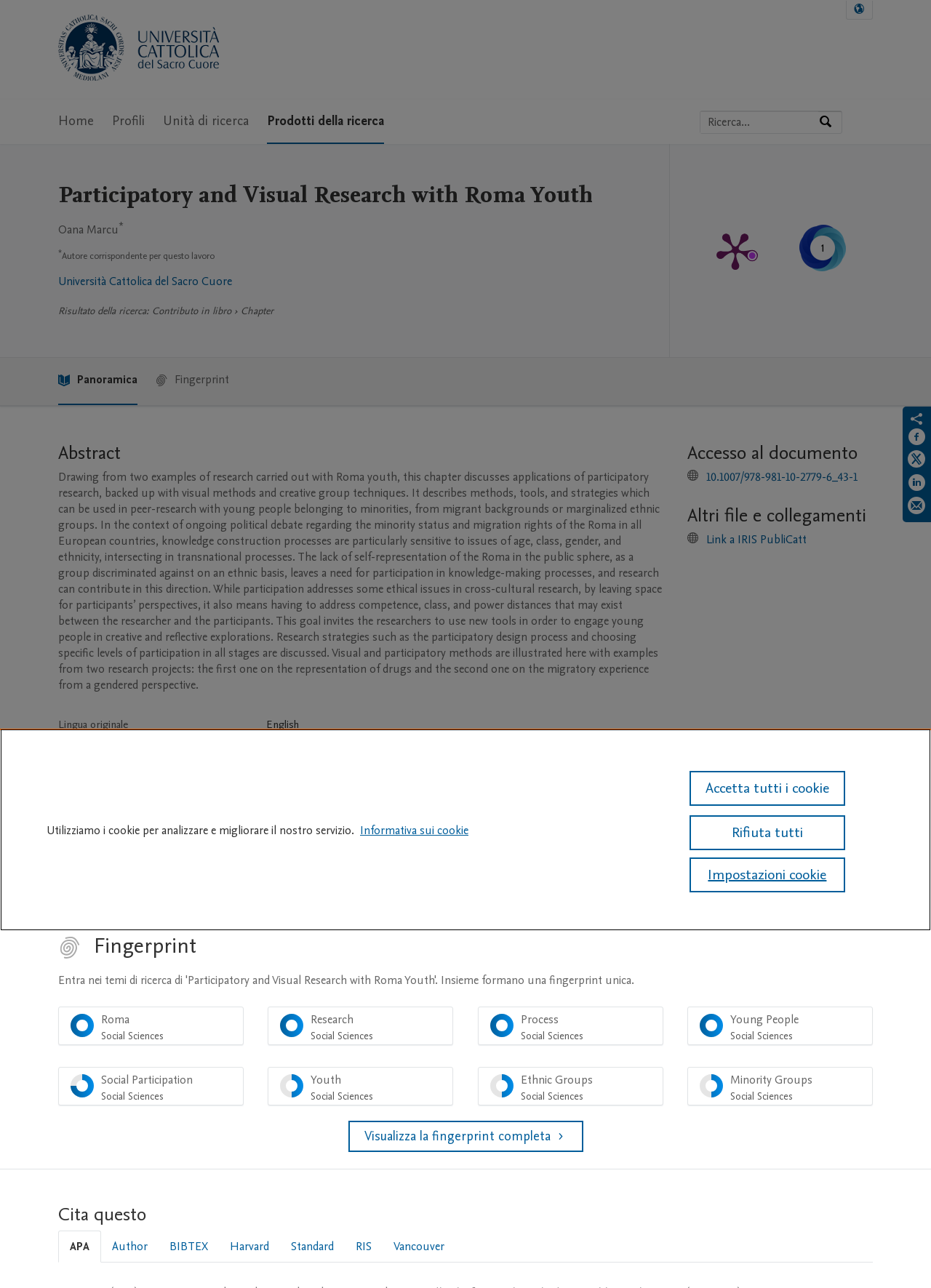What is the number of pages of this chapter?
Based on the image, answer the question with a single word or brief phrase.

17